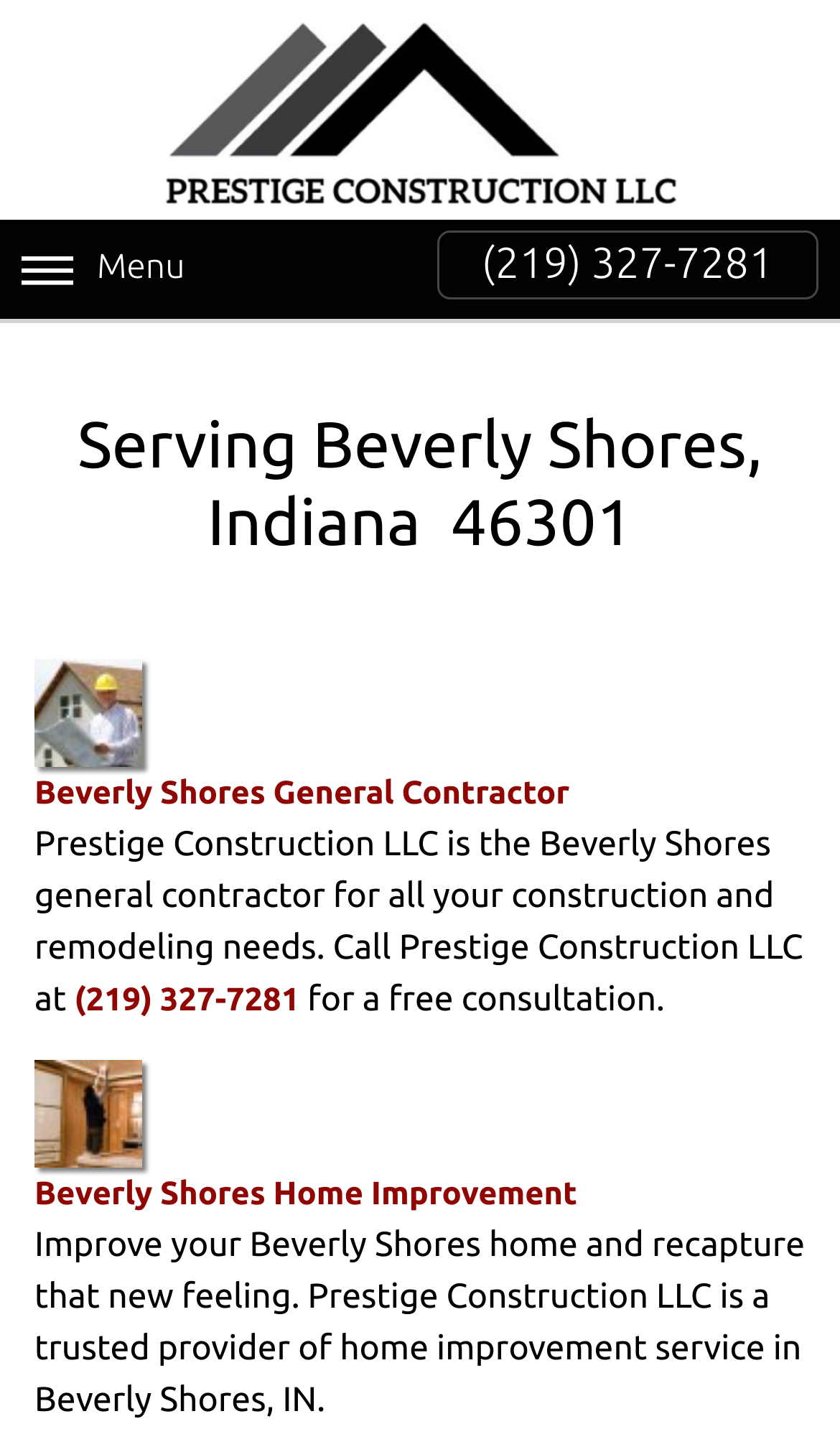Please respond in a single word or phrase: 
What is the purpose of the image with the text 'Beverly Shores General Contractor by Prestige Construction LLC'?

To represent the general contractor service